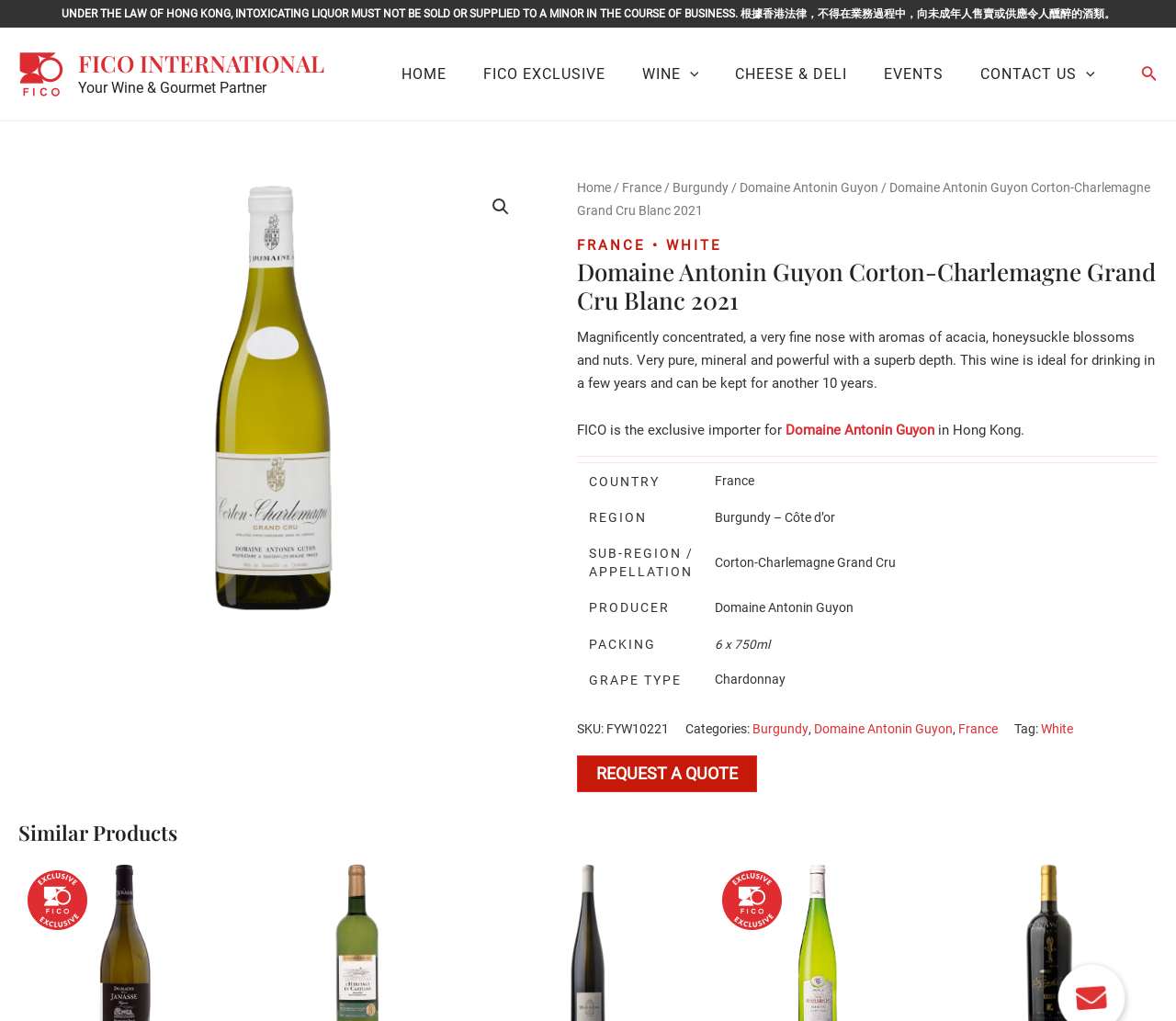Bounding box coordinates are specified in the format (top-left x, top-left y, bottom-right x, bottom-right y). All values are floating point numbers bounded between 0 and 1. Please provide the bounding box coordinate of the region this sentence describes: alt="FICO International"

[0.016, 0.064, 0.055, 0.08]